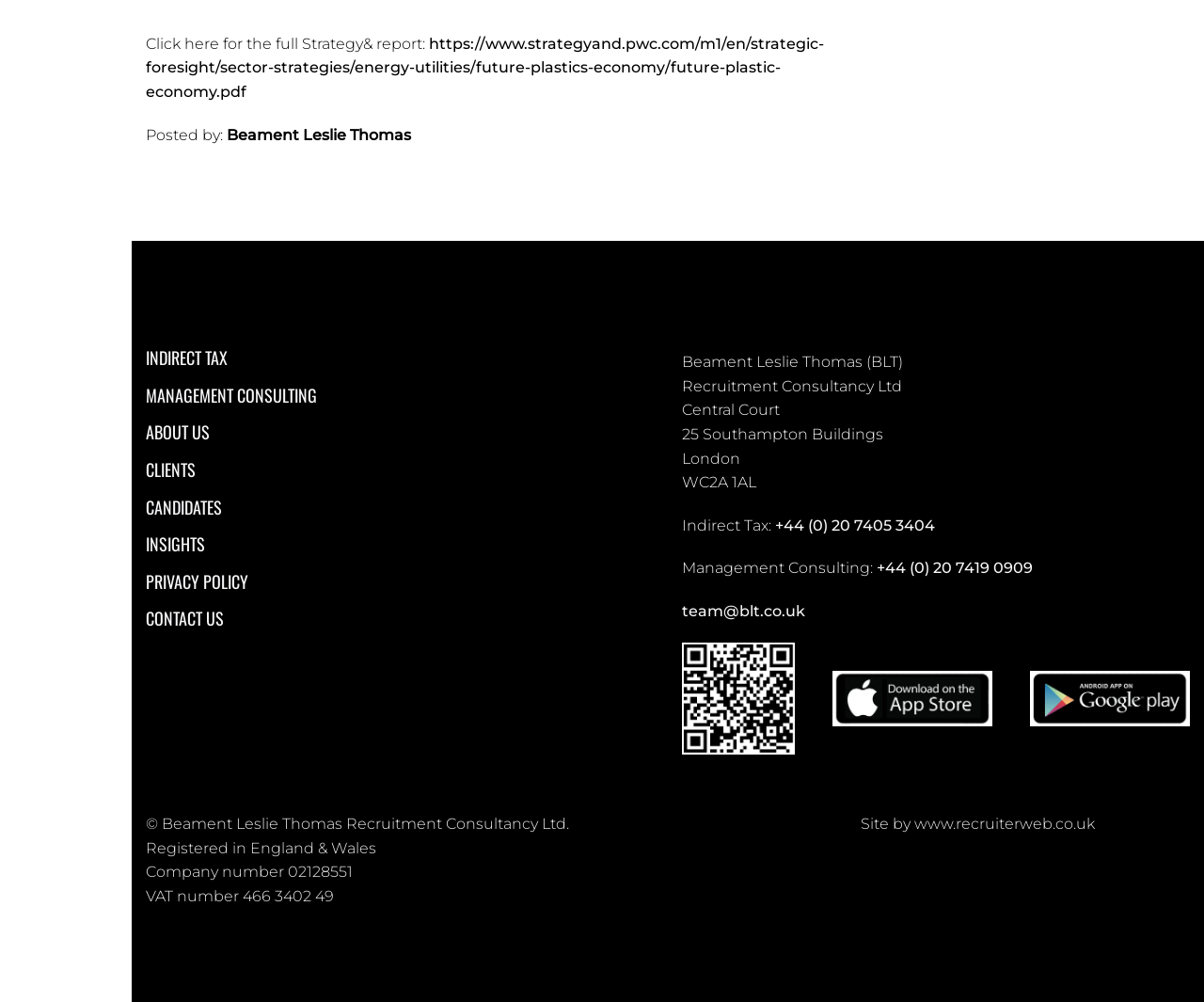Provide the bounding box coordinates, formatted as (top-left x, top-left y, bottom-right x, bottom-right y), with all values being floating point numbers between 0 and 1. Identify the bounding box of the UI element that matches the description: +44 (0) 20 7419 0909

[0.728, 0.558, 0.858, 0.576]